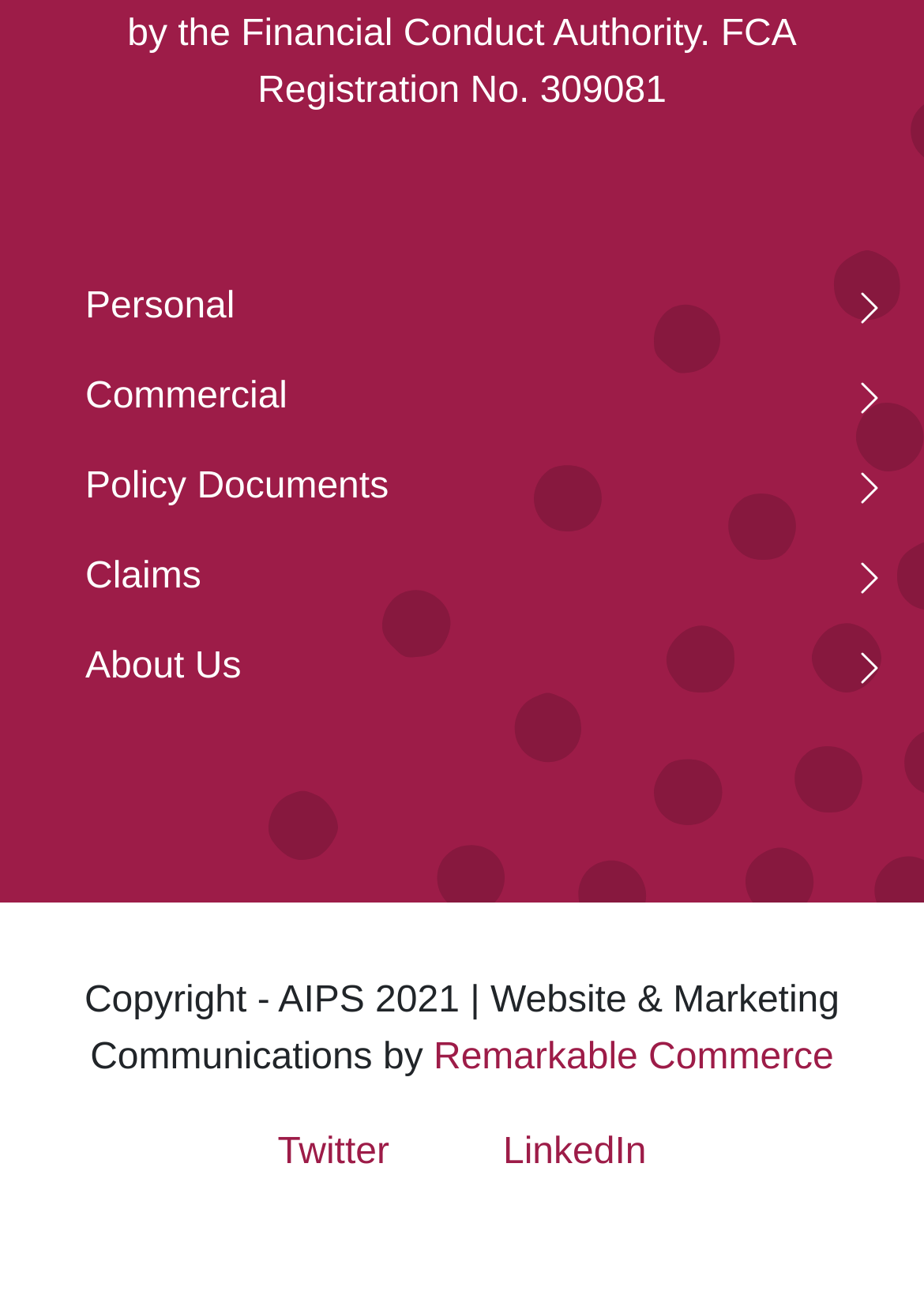Determine the bounding box coordinates for the area you should click to complete the following instruction: "Read article about My Failed Wild Garden and Inner Utopian".

None